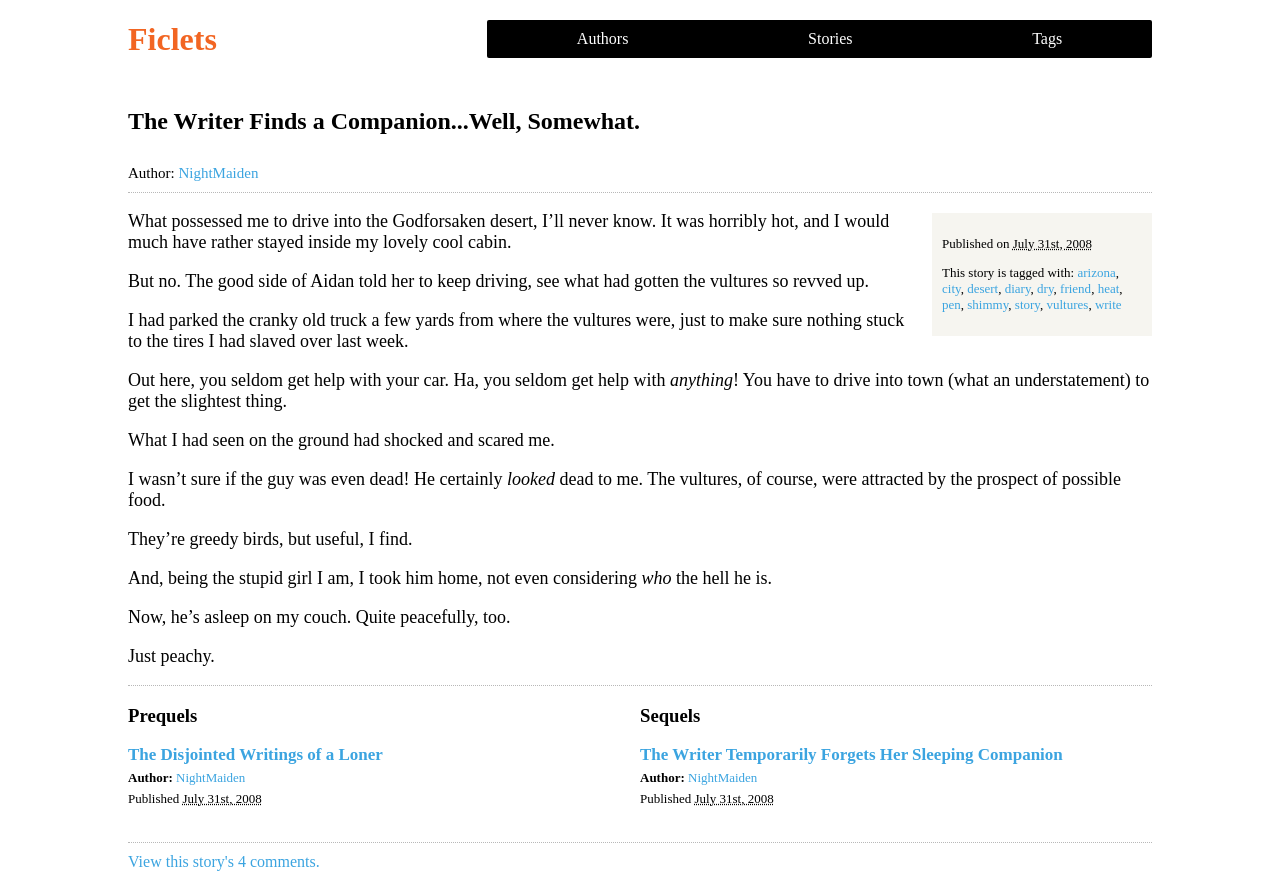What is the author of the story?
Using the details from the image, give an elaborate explanation to answer the question.

I found the answer by looking at the 'Author:' label and the corresponding link next to it, which is 'NightMaiden'.